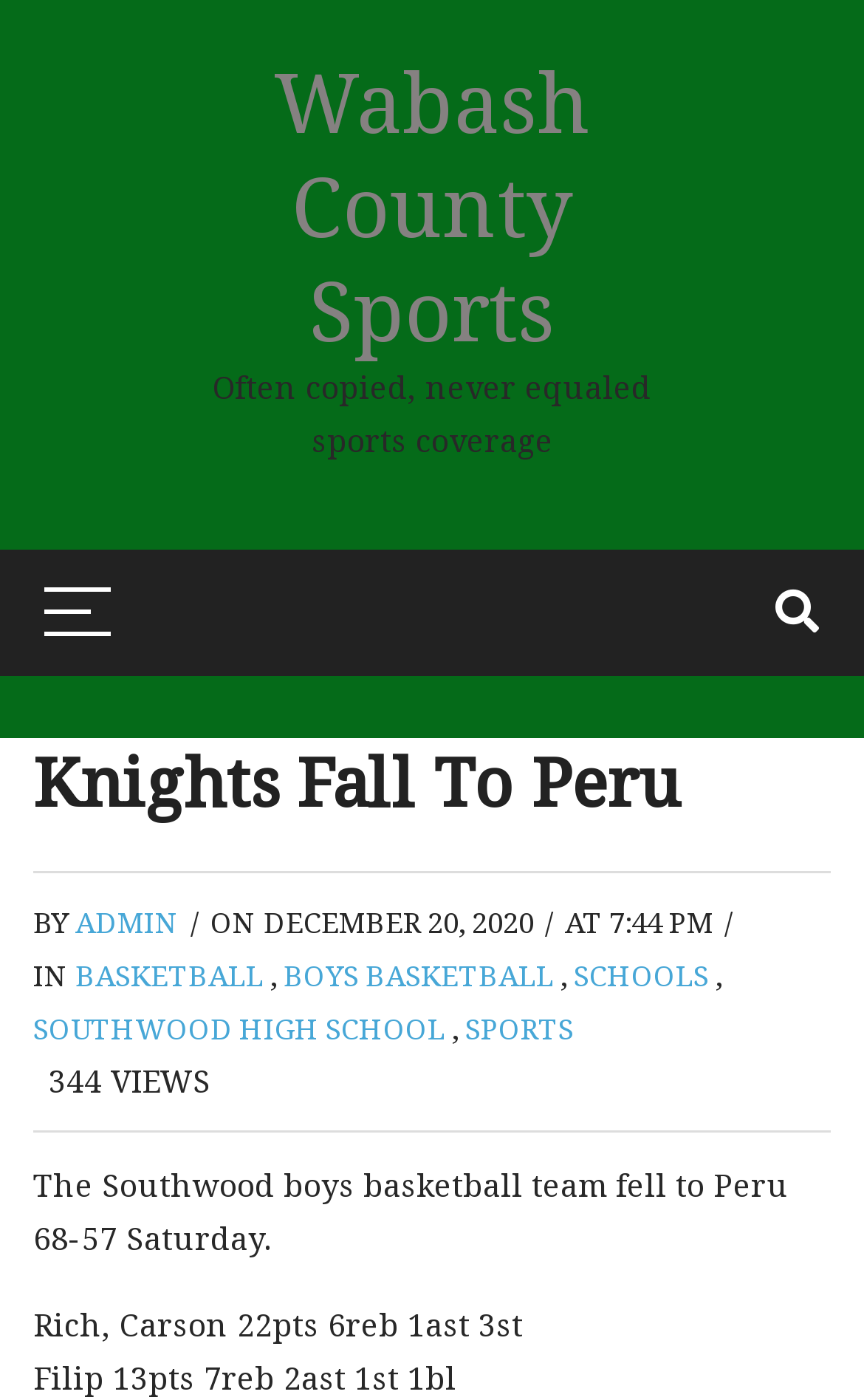How many points did Rich, Carson score?
Carefully analyze the image and provide a detailed answer to the question.

I found the answer by reading the text that describes the performance of the players, specifically the line that says 'Rich, Carson 22pts 6reb 1ast 3st'.